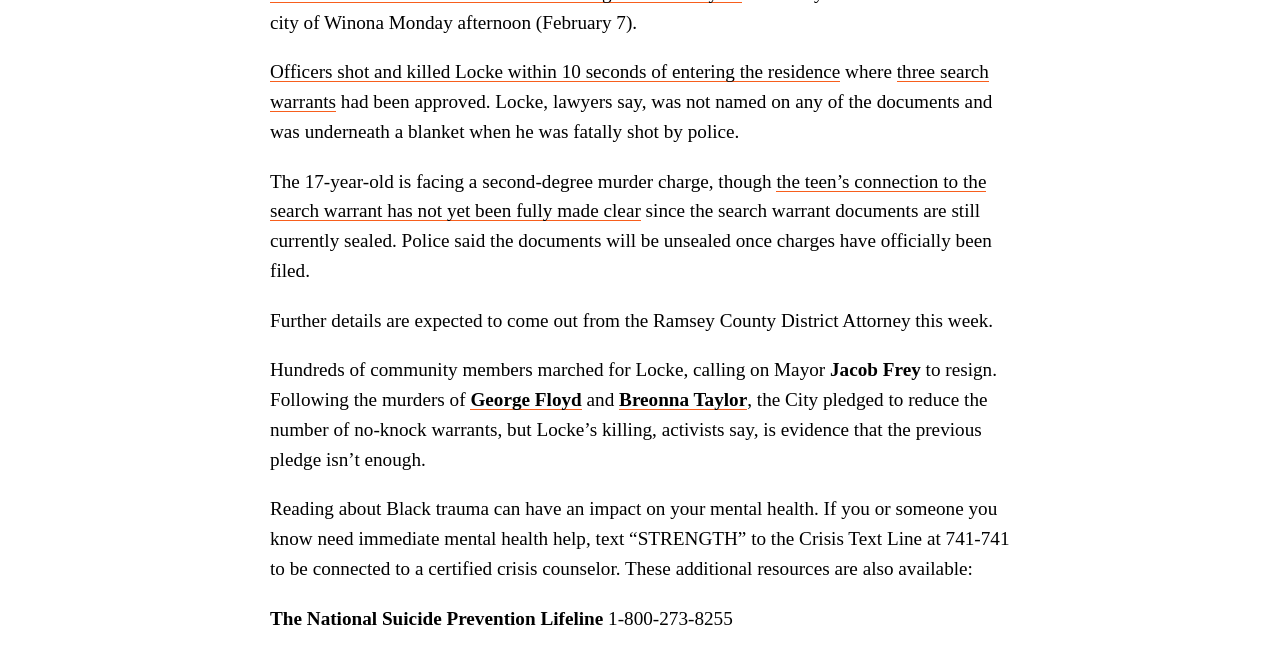Who are the two individuals mentioned alongside George Floyd?
Please interpret the details in the image and answer the question thoroughly.

The text mentions 'Following the murders of George Floyd and Breonna Taylor', and also discusses the killing of Locke, indicating that these two individuals are mentioned alongside George Floyd.